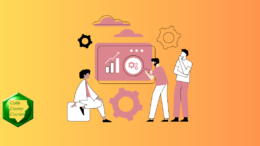What is the purpose of the graphical interface in the image?
Refer to the screenshot and respond with a concise word or phrase.

Displaying data trends